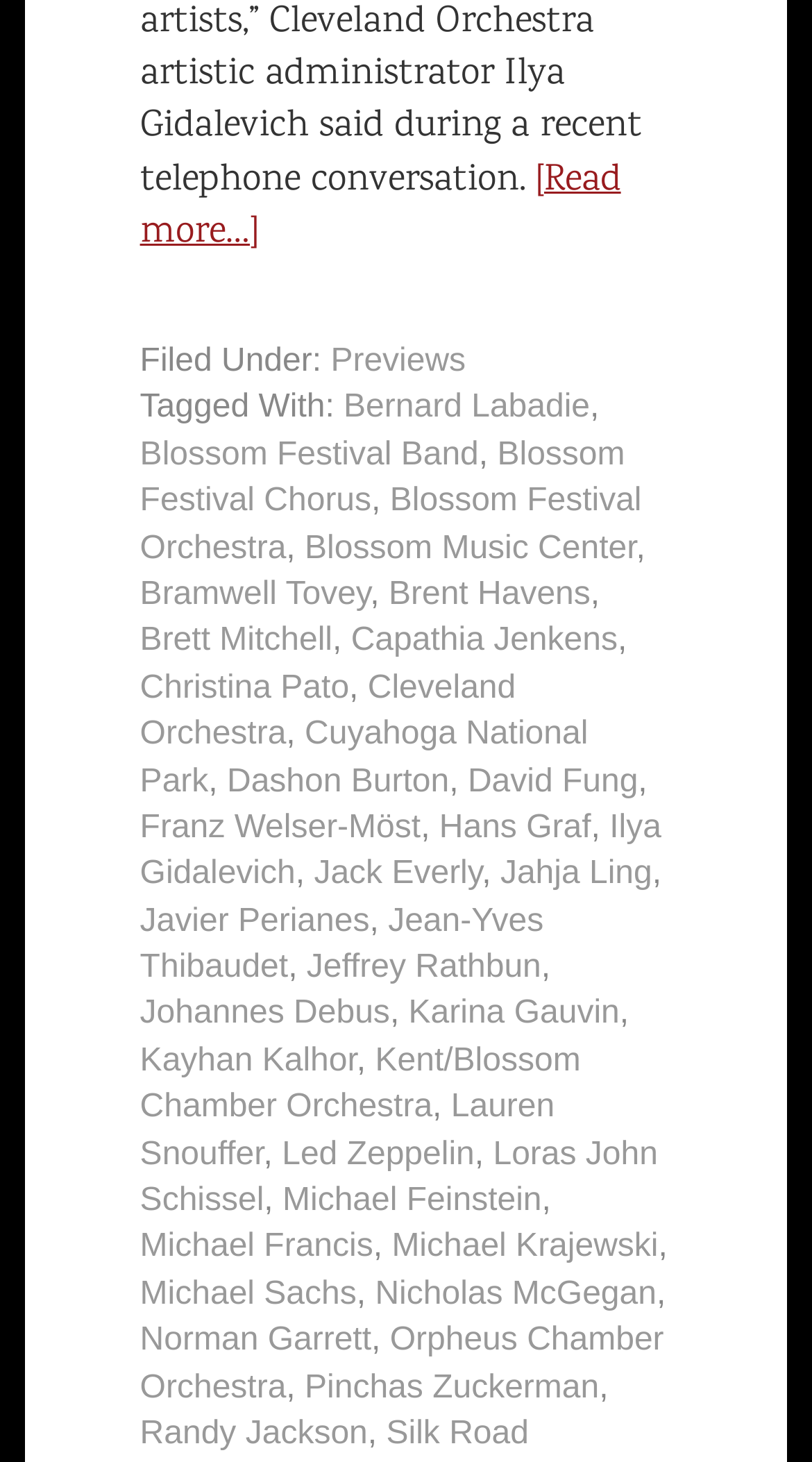Answer with a single word or phrase: 
How many elements are there on this webpage with the text 'Filed Under:'?

1